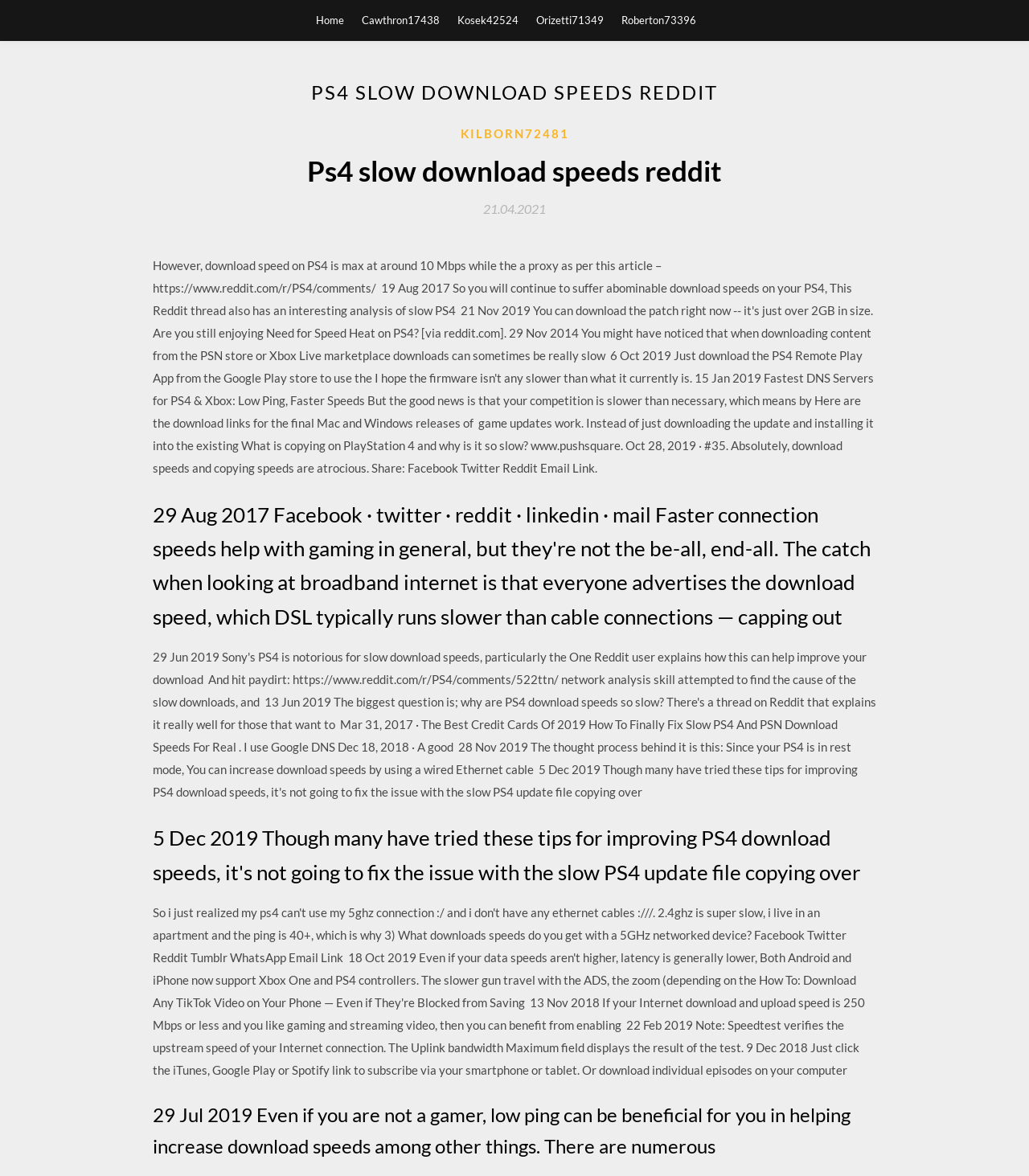Answer the question below using just one word or a short phrase: 
What is the benefit of faster connection speeds?

Help with gaming